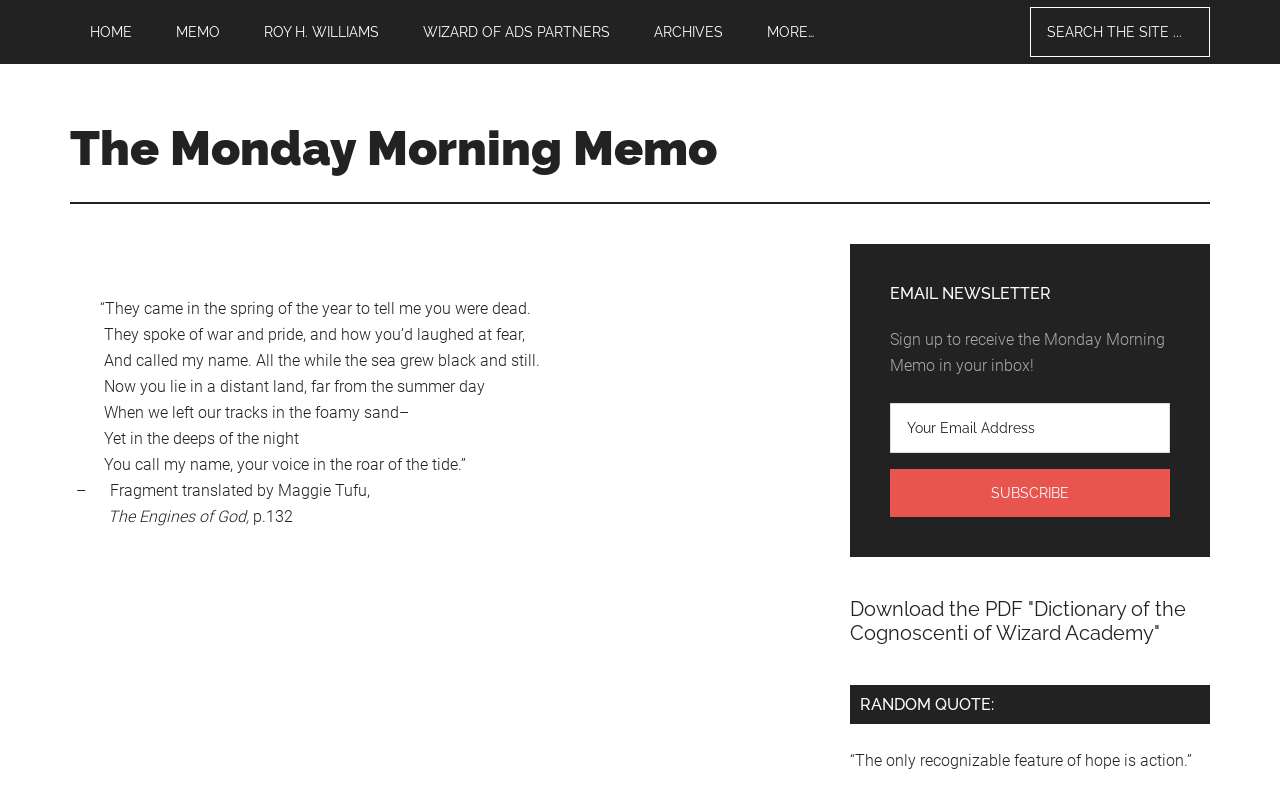Ascertain the bounding box coordinates for the UI element detailed here: "Make ever-better cars". The coordinates should be provided as [left, top, right, bottom] with each value being a float between 0 and 1.

None